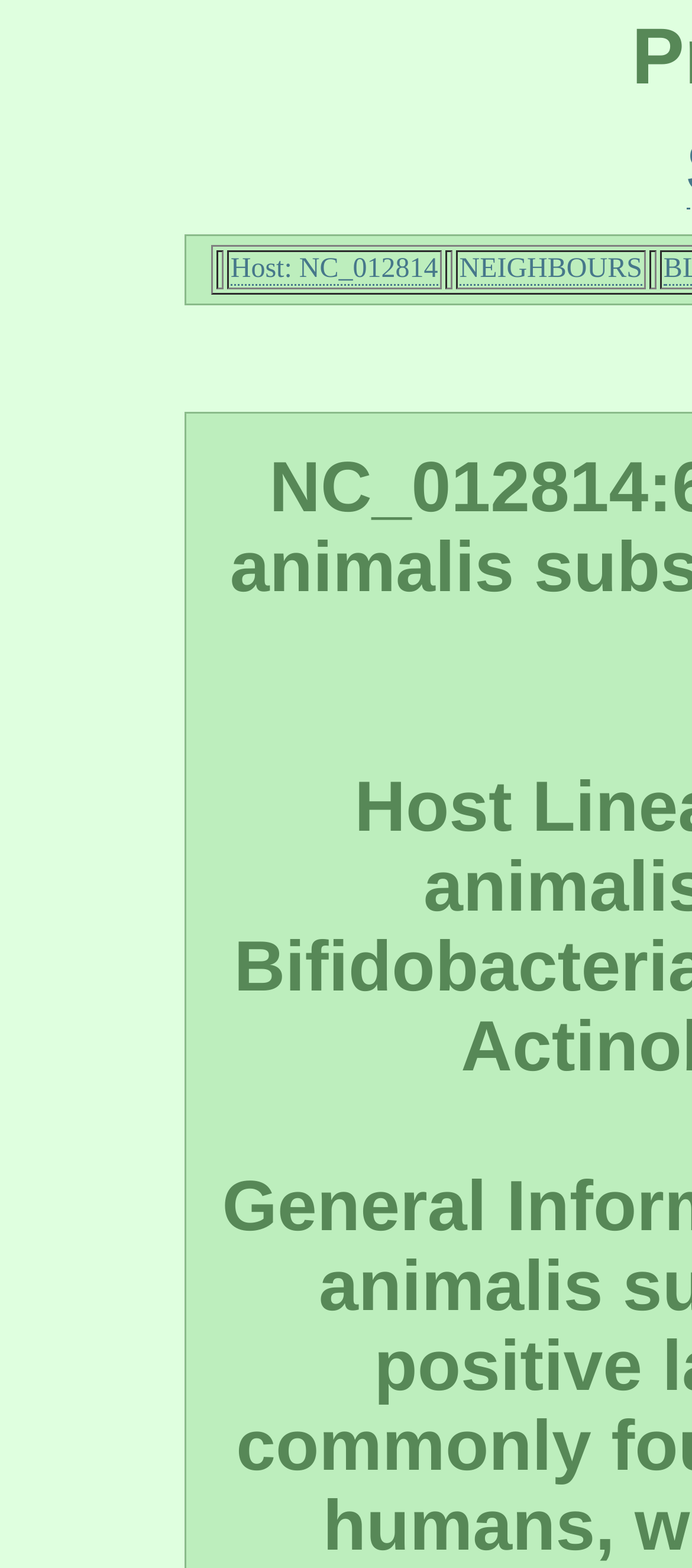Provide a short answer using a single word or phrase for the following question: 
What is the content of the first gridcell?

Host: NC_012814